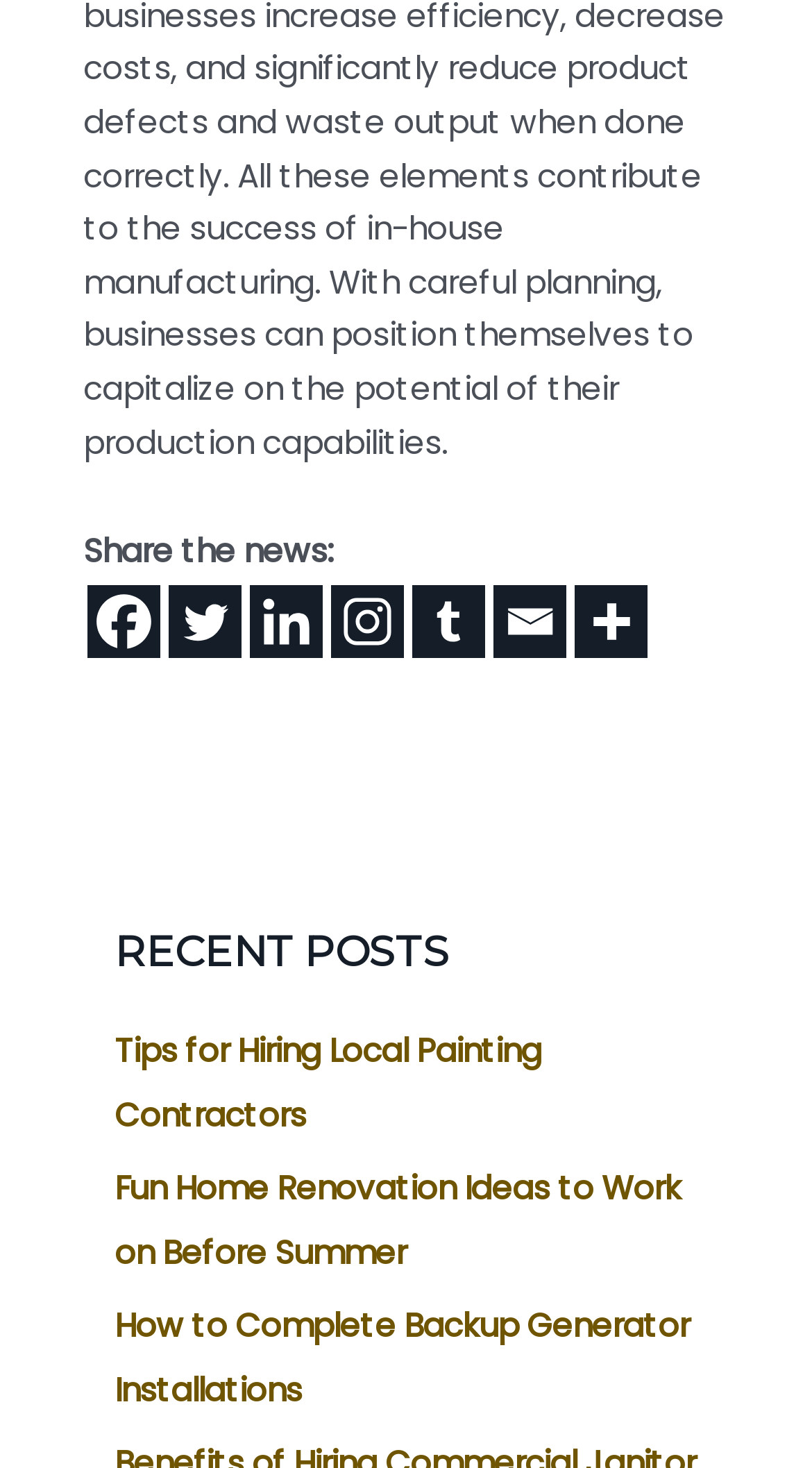What is the topic of the first recent post?
Please give a detailed and elaborate explanation in response to the question.

The first recent post is about 'Tips for Hiring Local Painting Contractors', which suggests that it provides advice or guidance on how to hire local painting contractors.